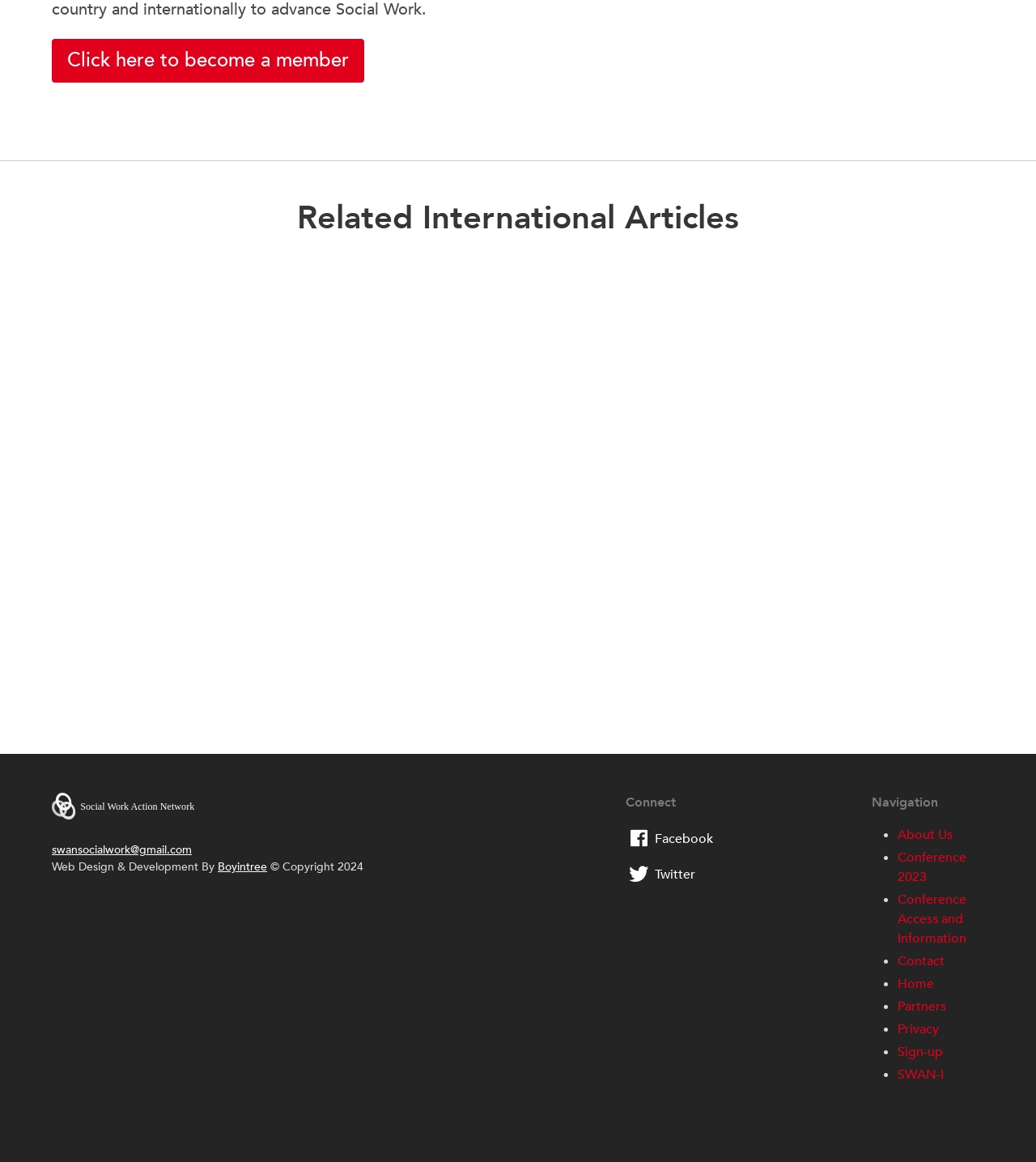What is the purpose of the 'Connect' section?
Based on the image, answer the question in a detailed manner.

The 'Connect' section provides links to the organization's social media profiles, such as Facebook and Twitter, allowing users to connect with the organization, stay updated, and engage with their online community.